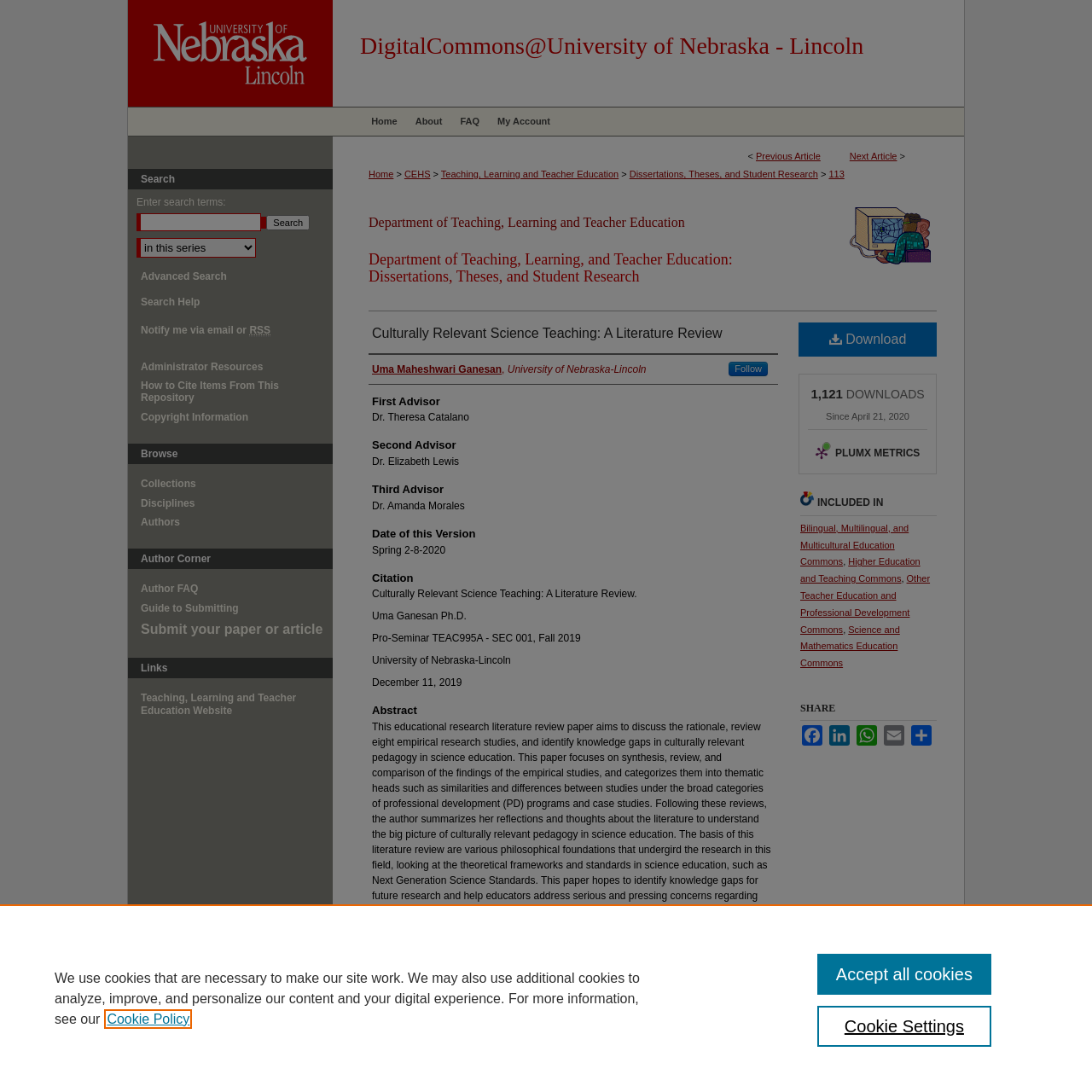Give a one-word or one-phrase response to the question:
What is the date of this version?

Spring 2-8-2020